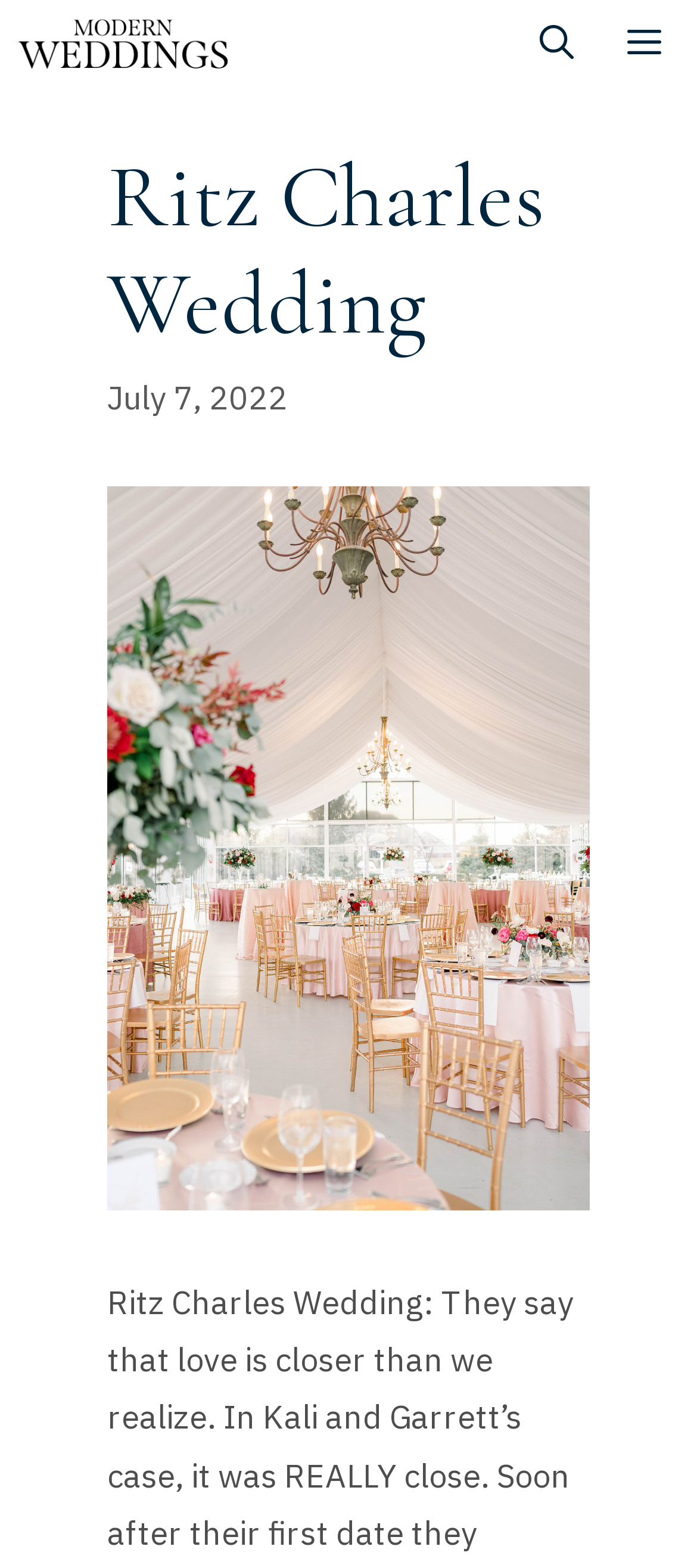Provide the bounding box coordinates of the HTML element this sentence describes: "aria-label="Open Search Bar"". The bounding box coordinates consist of four float numbers between 0 and 1, i.e., [left, top, right, bottom].

[0.736, 0.0, 0.862, 0.057]